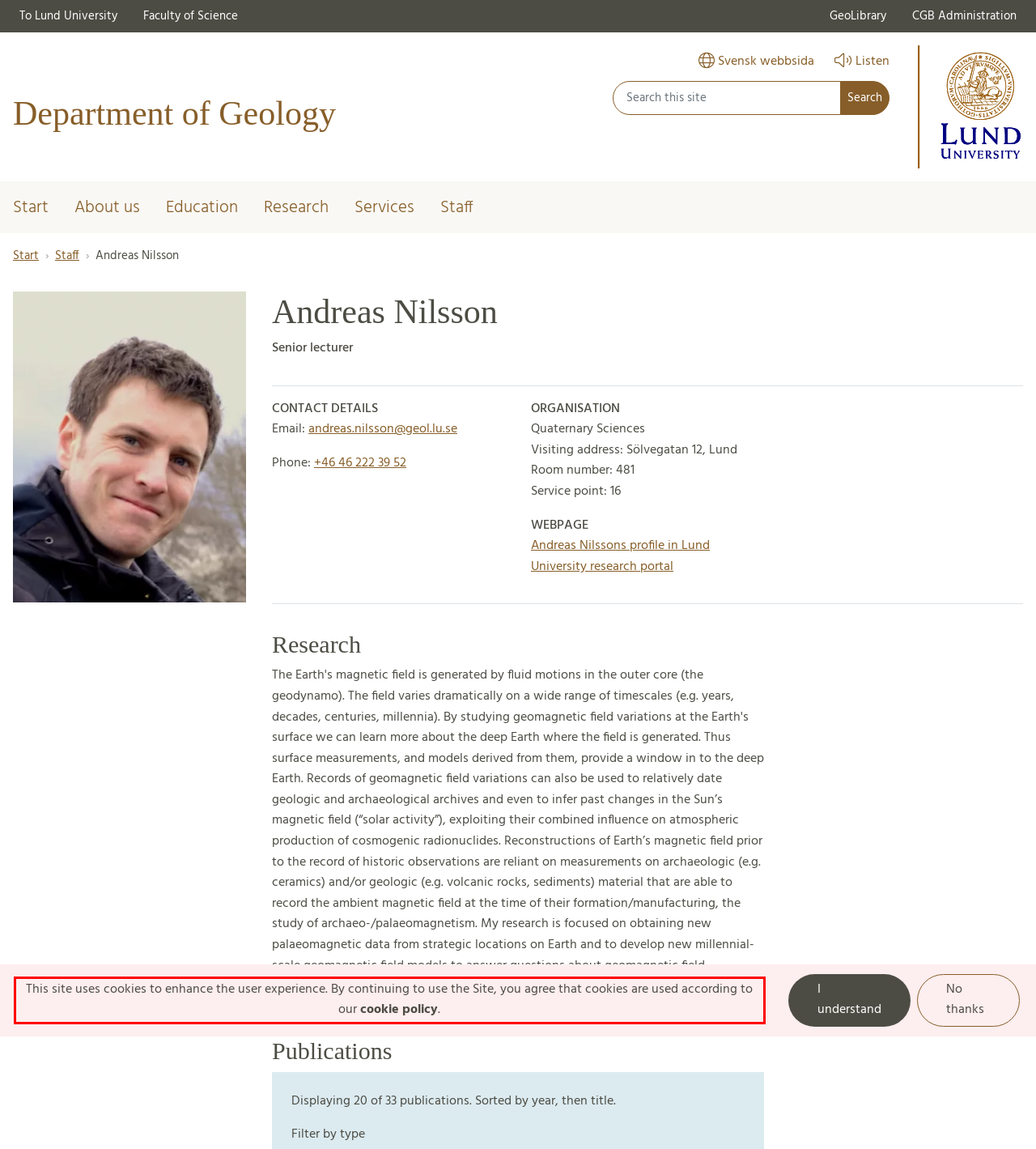Within the screenshot of the webpage, locate the red bounding box and use OCR to identify and provide the text content inside it.

This site uses cookies to enhance the user experience. By continuing to use the Site, you agree that cookies are used according to our cookie policy.